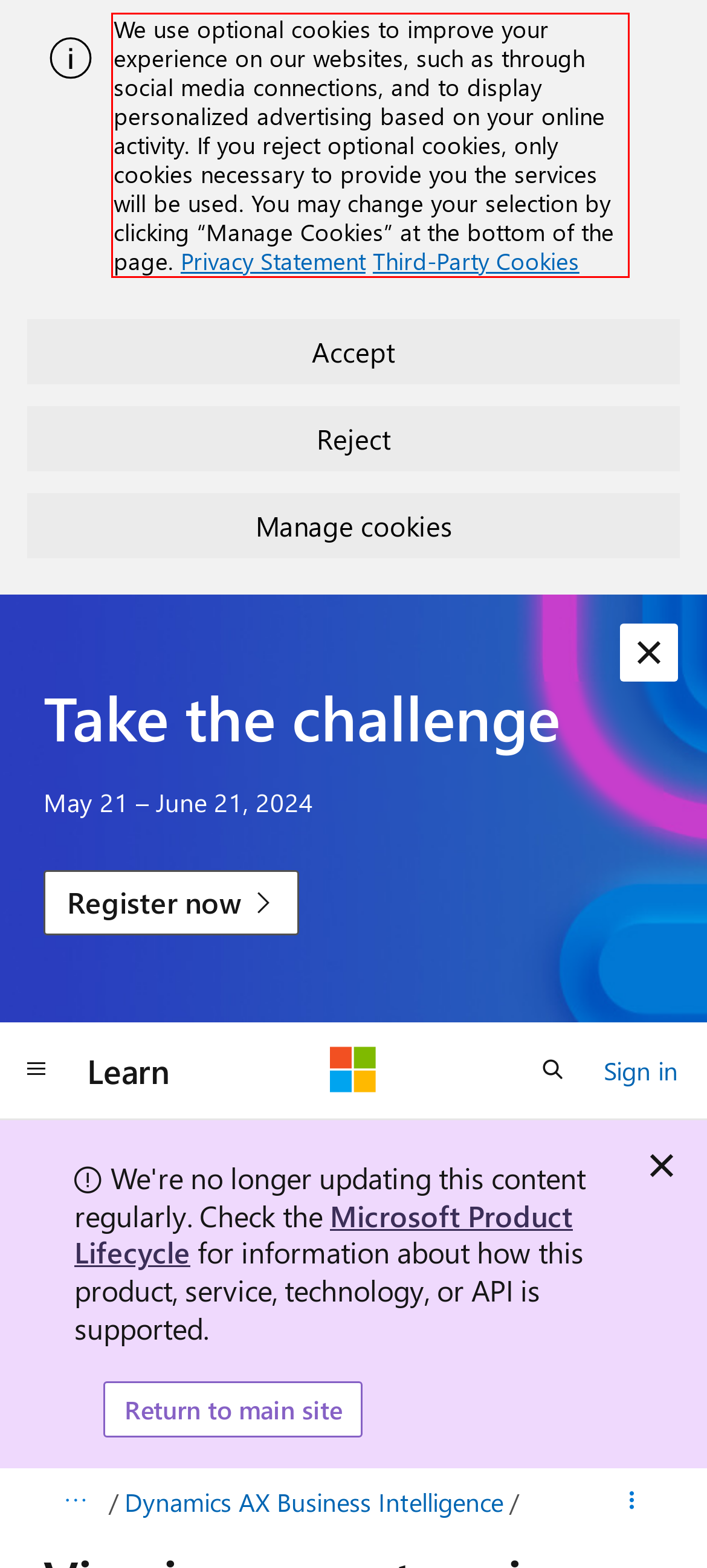Look at the screenshot of the webpage, locate the red rectangle bounding box, and generate the text content that it contains.

We use optional cookies to improve your experience on our websites, such as through social media connections, and to display personalized advertising based on your online activity. If you reject optional cookies, only cookies necessary to provide you the services will be used. You may change your selection by clicking “Manage Cookies” at the bottom of the page. Privacy Statement Third-Party Cookies